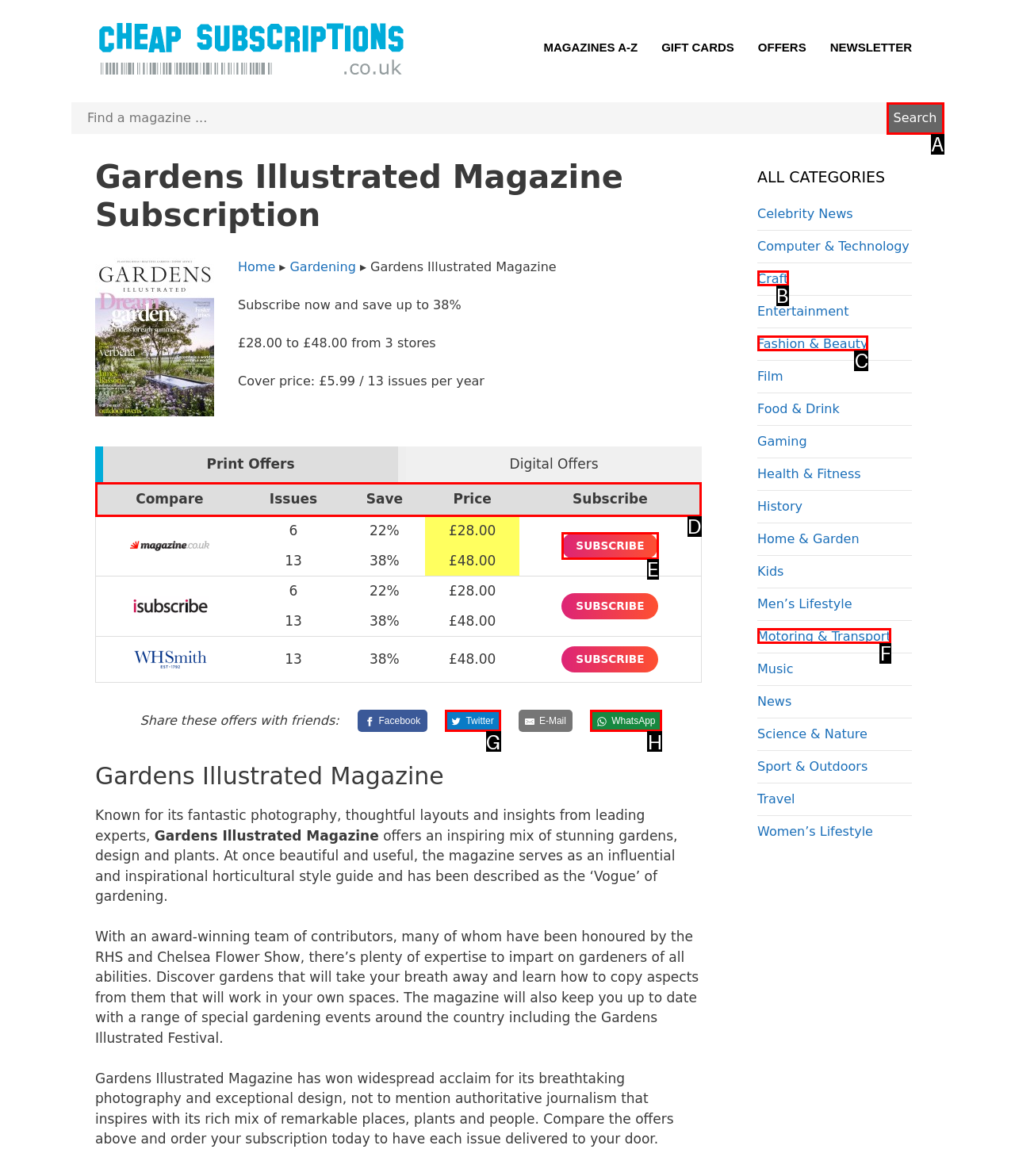Choose the correct UI element to click for this task: Compare magazine prices Answer using the letter from the given choices.

D